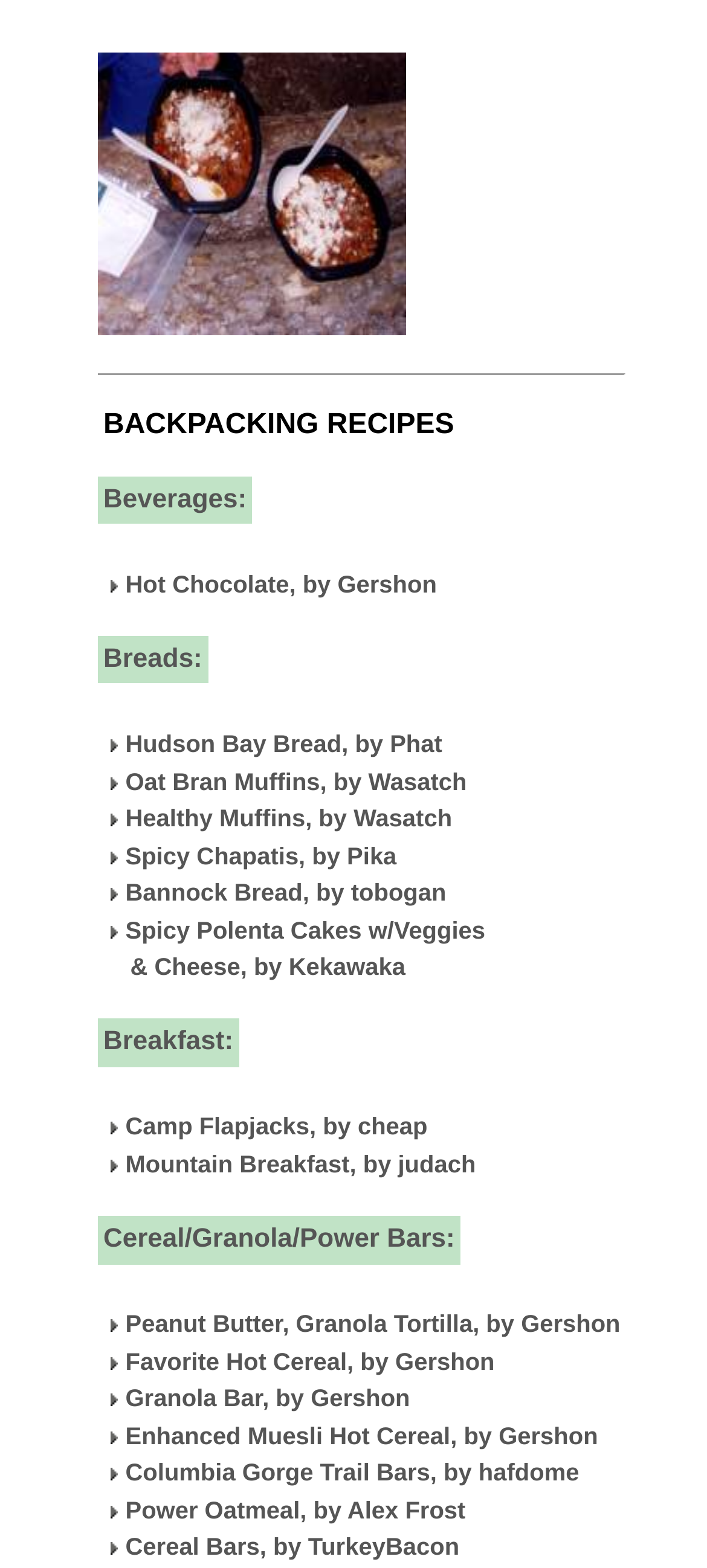How many bread recipes are listed on this webpage?
From the image, respond using a single word or phrase.

6